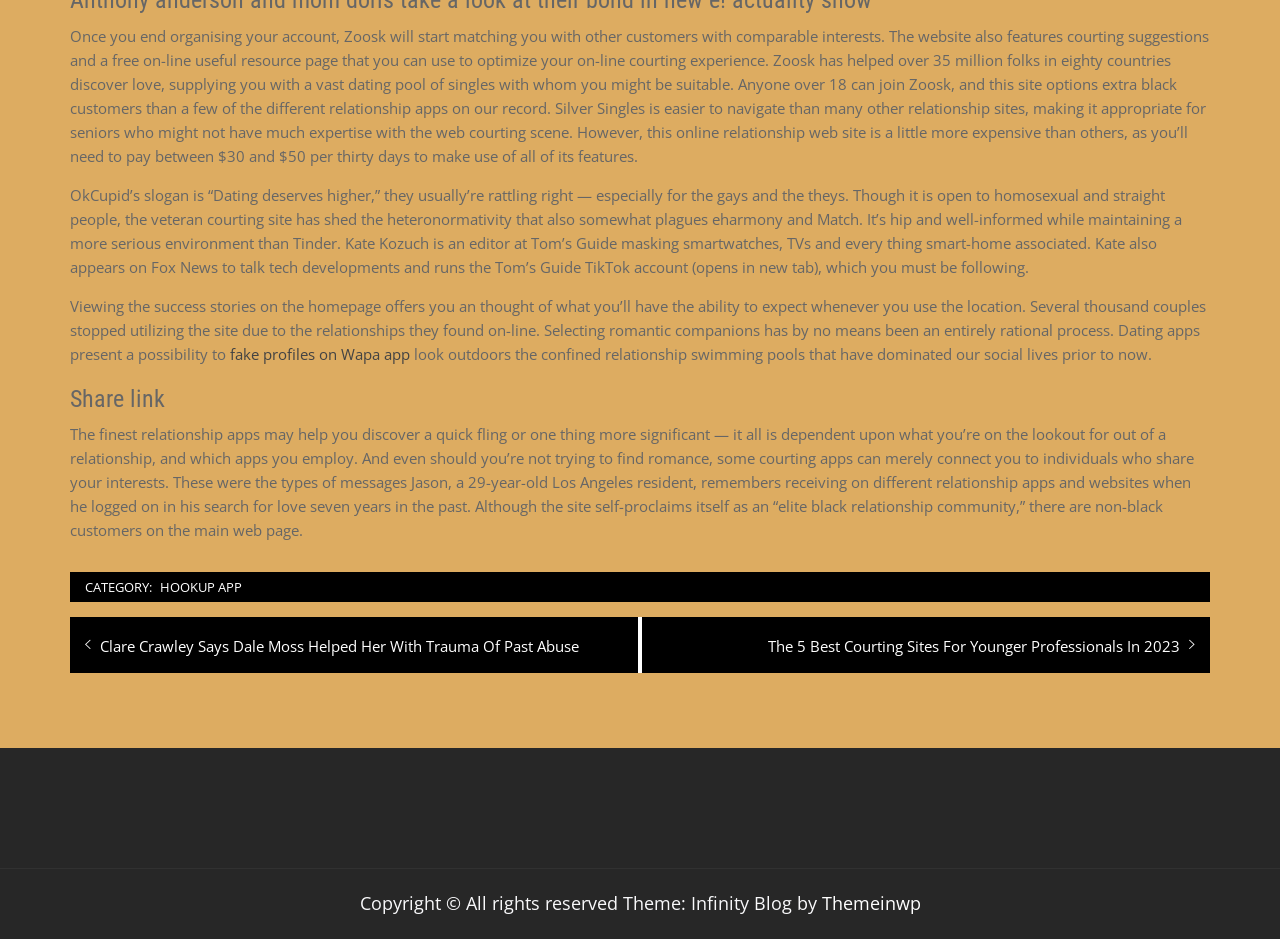Extract the bounding box for the UI element that matches this description: "fake profiles on Wapa app".

[0.18, 0.366, 0.32, 0.387]